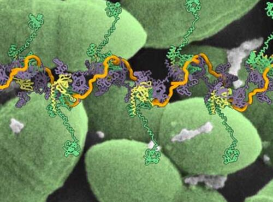Explain the details of the image you are viewing.

The image showcases a detailed representation related to the molecular biology of Archaea, illustrating the intricate structures and interactions that take place at the cellular level. On a backdrop of vibrantly colored green microbial cells, the image features a stylized depiction of nucleic acid strands, highlighted in yellow, orange, and purple. This vivid coloration emphasizes the dynamic and complex nature of the interactions between these molecules, which are essential for understanding the behavior and functions of Archaeal organisms. This graphic serves as a visual representation for the upcoming "Molecular Biology of Archaea (MBoA)" event scheduled for June 24, 2024, organized by the Society for Archaeal Biology, aiming to advance knowledge in this fascinating field of microbial science.